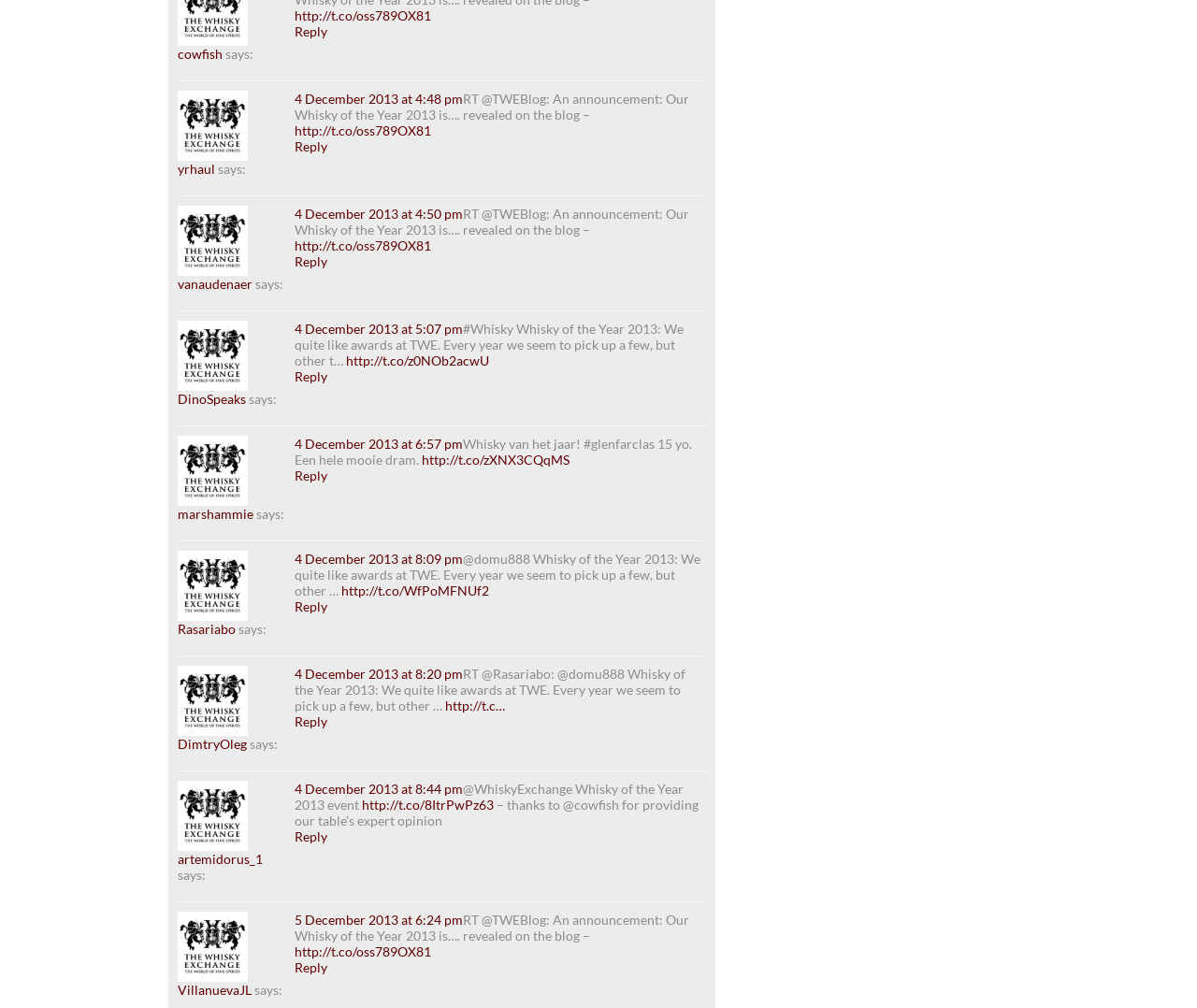Determine the bounding box coordinates of the clickable element necessary to fulfill the instruction: "Visit yrhaul's profile". Provide the coordinates as four float numbers within the 0 to 1 range, i.e., [left, top, right, bottom].

[0.148, 0.159, 0.18, 0.175]